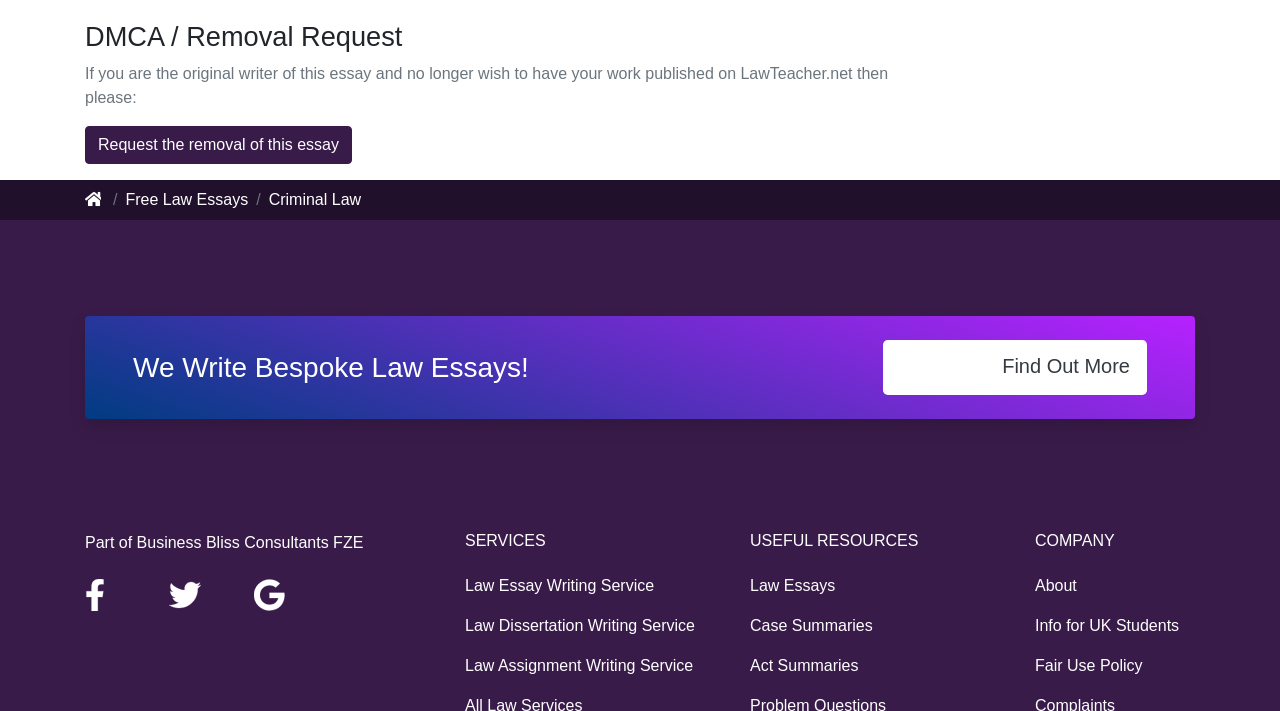Please find the bounding box for the UI element described by: "About".

[0.809, 0.812, 0.841, 0.836]